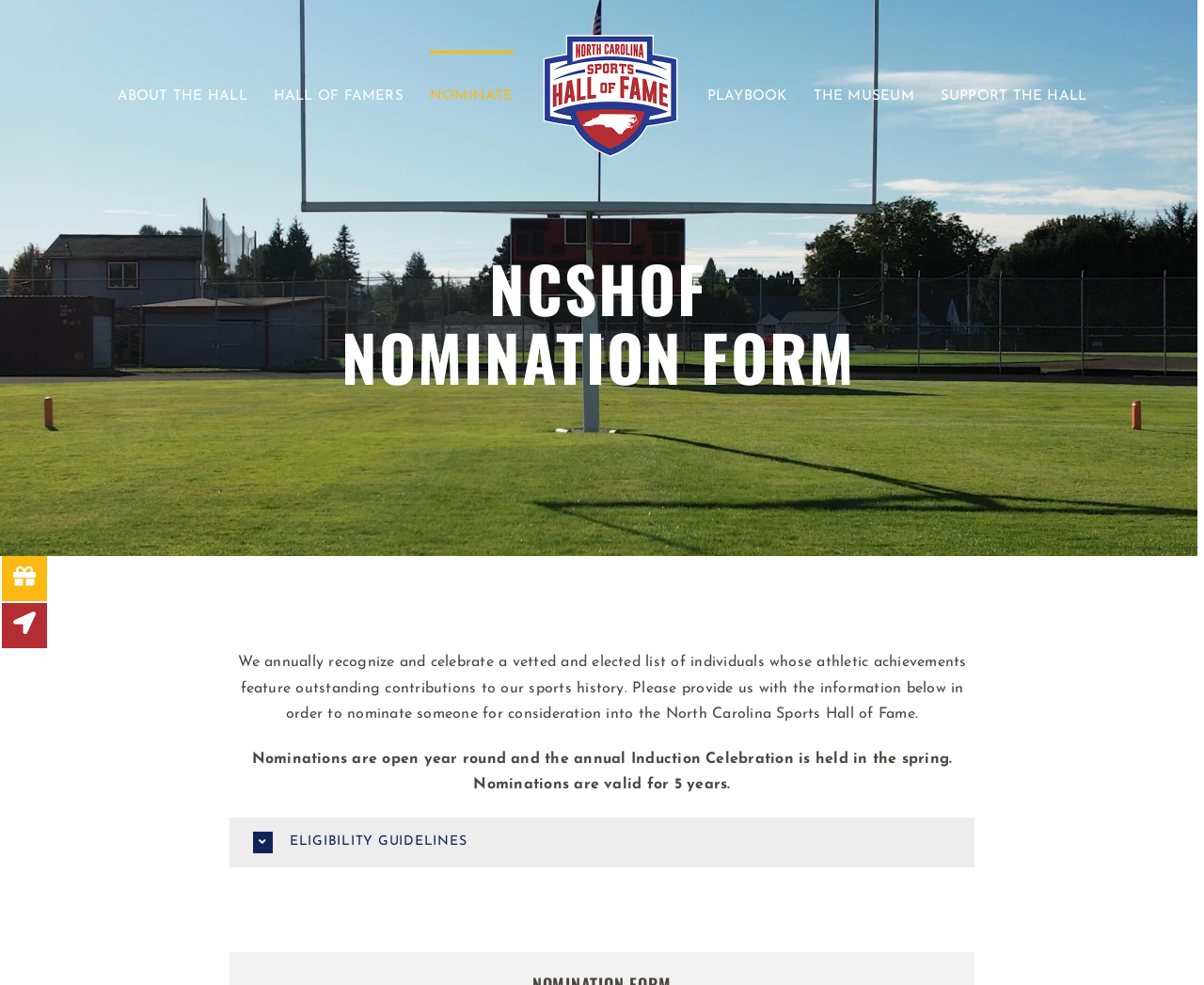Identify the bounding box coordinates of the section to be clicked to complete the task described by the following instruction: "Click the ABOUT THE HALL link". The coordinates should be four float numbers between 0 and 1, formatted as [left, top, right, bottom].

[0.097, 0.051, 0.205, 0.141]